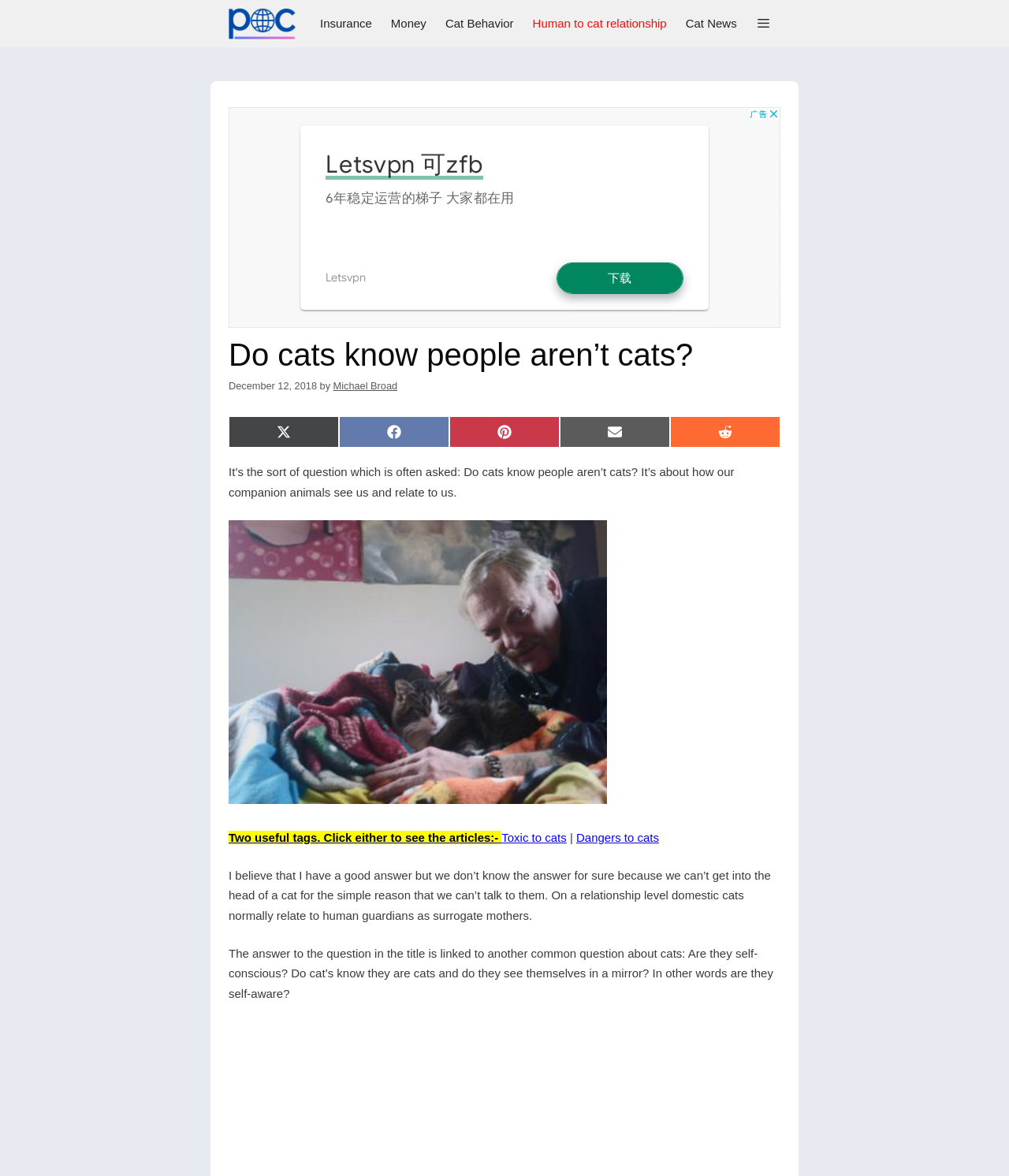Summarize the webpage in an elaborate manner.

The webpage is about an article discussing whether cats know that people are not cats. At the top, there is a navigation bar with several links, including "Freethinking Animal Advocacy", "Insurance", "Money", "Cat Behavior", "Human to cat relationship", "Cat News", and a button with an icon. Below the navigation bar, there is a header section with an advertisement iframe, a heading that displays the title of the article, a time stamp showing the date "December 12, 2018", and the author's name "Michael Broad".

The main content of the article starts below the header section, with a brief introduction to the topic. There are several social media sharing links, including Twitter, Facebook, Pinterest, Email, and Reddit, aligned horizontally. The article then continues with a discussion about how cats relate to humans, with several paragraphs of text. There are also two images, one with the text "Cat lover" and another without a description.

Throughout the article, there are several links to related topics, including "Cat lover", "Toxic to cats", and "Dangers to cats". The article concludes with a discussion about whether cats are self-conscious and self-aware. Overall, the webpage has a simple layout with a focus on the article's content, with several links and images scattered throughout.